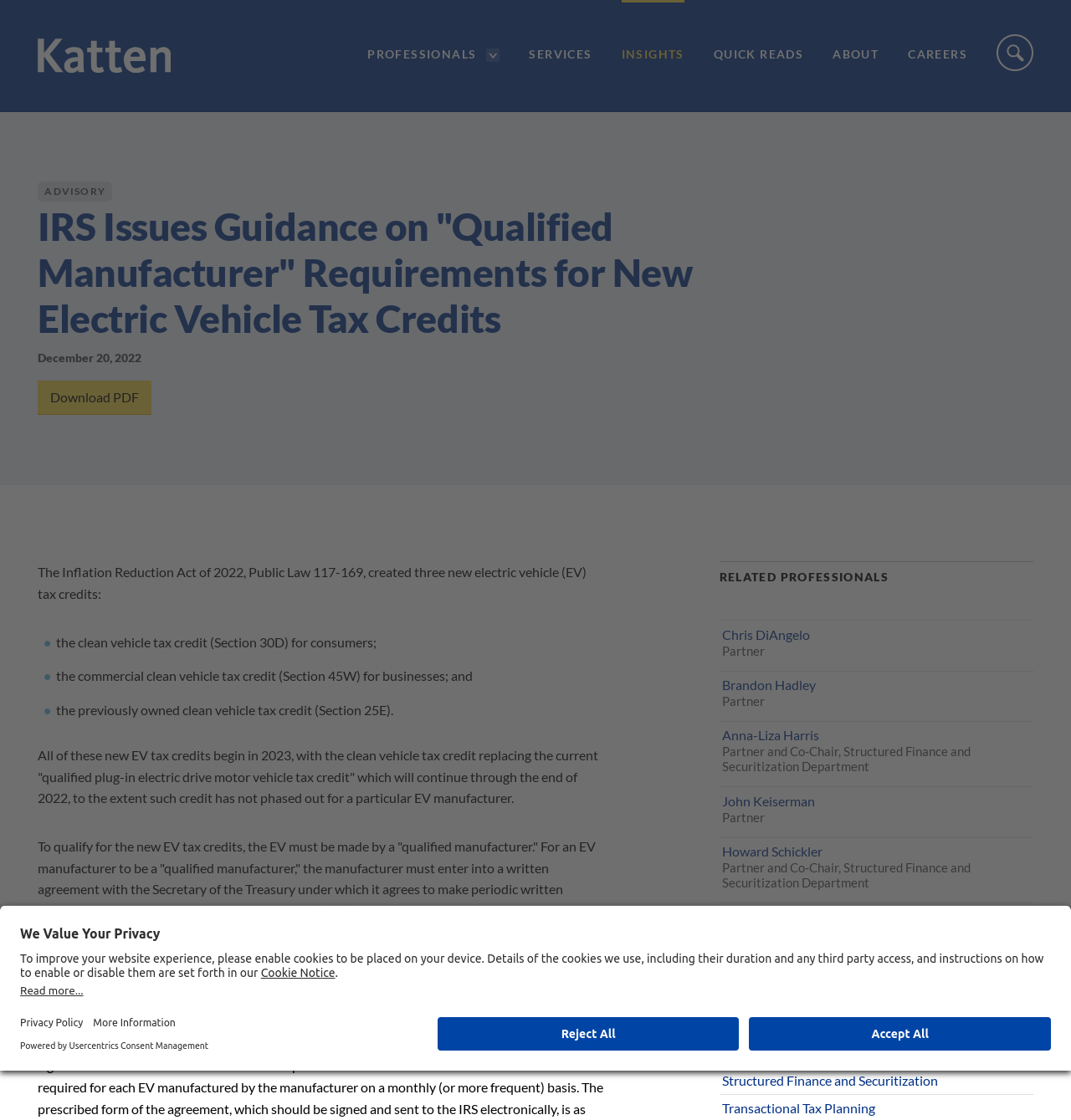Give a one-word or short phrase answer to this question: 
What is the date of the article?

December 20, 2022